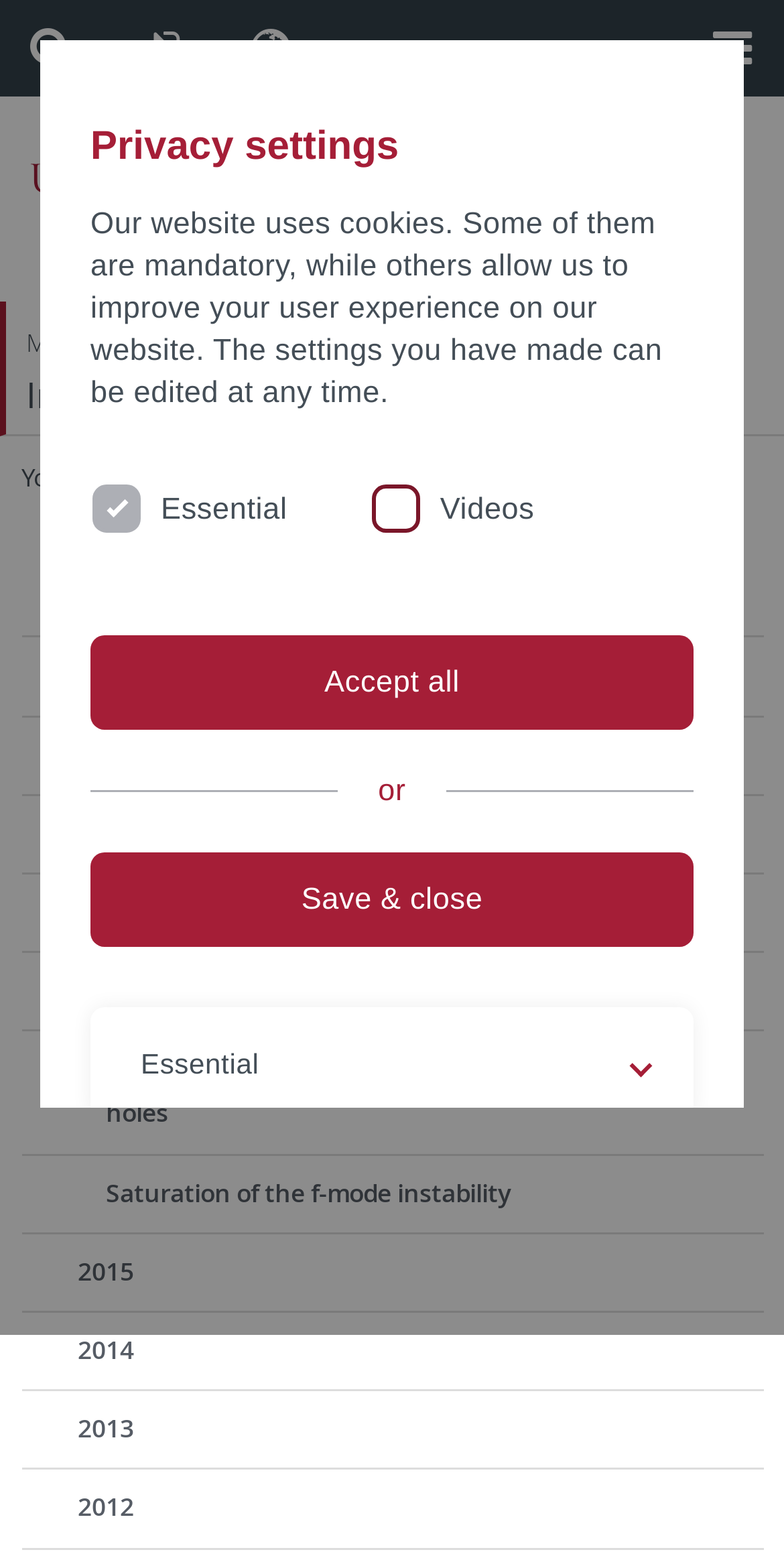Please predict the bounding box coordinates of the element's region where a click is necessary to complete the following instruction: "Click the logo of the University Tübingen". The coordinates should be represented by four float numbers between 0 and 1, i.e., [left, top, right, bottom].

[0.036, 0.089, 0.486, 0.149]